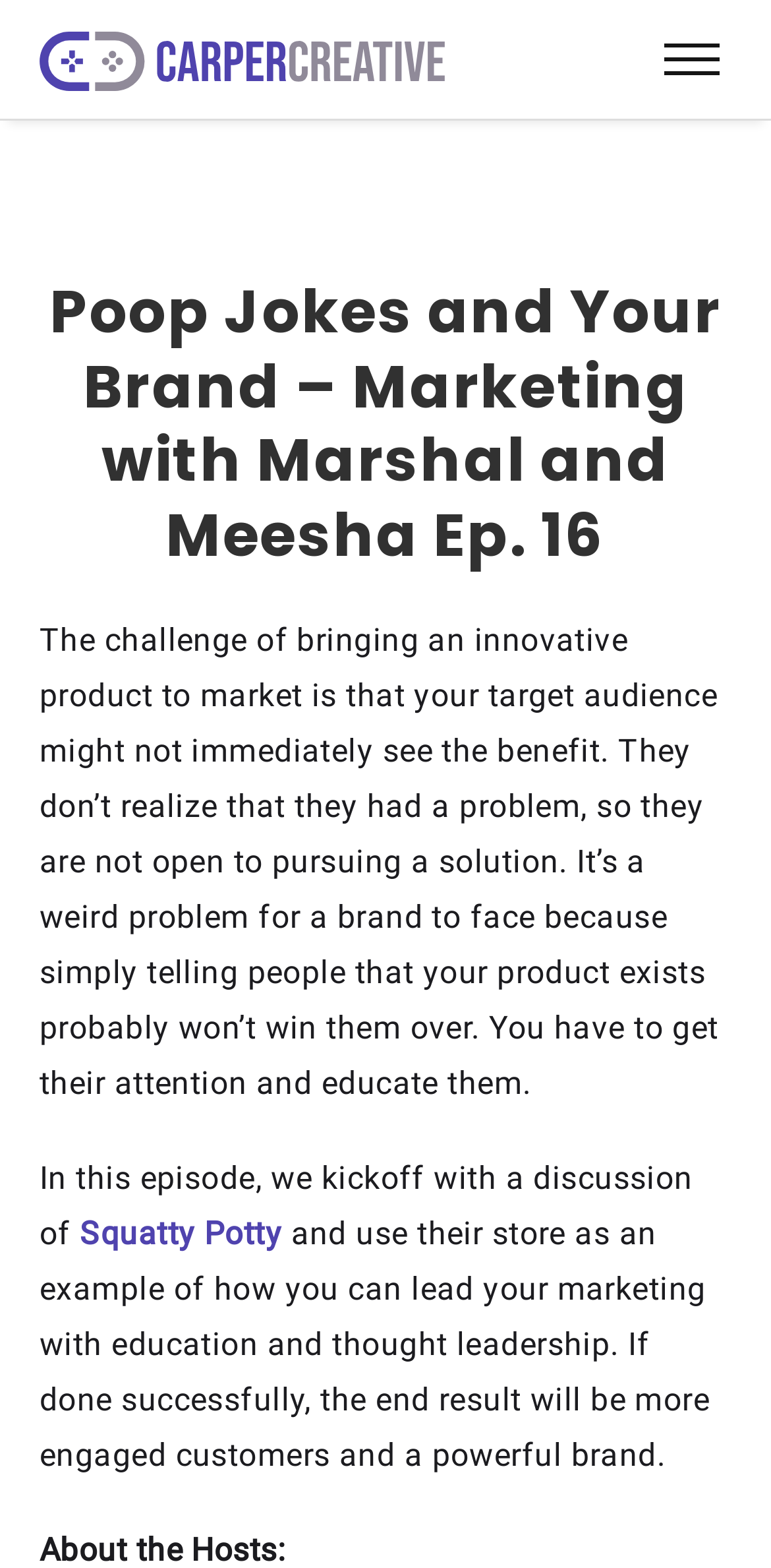Using the description: "Squatty Potty", determine the UI element's bounding box coordinates. Ensure the coordinates are in the format of four float numbers between 0 and 1, i.e., [left, top, right, bottom].

[0.104, 0.775, 0.366, 0.799]